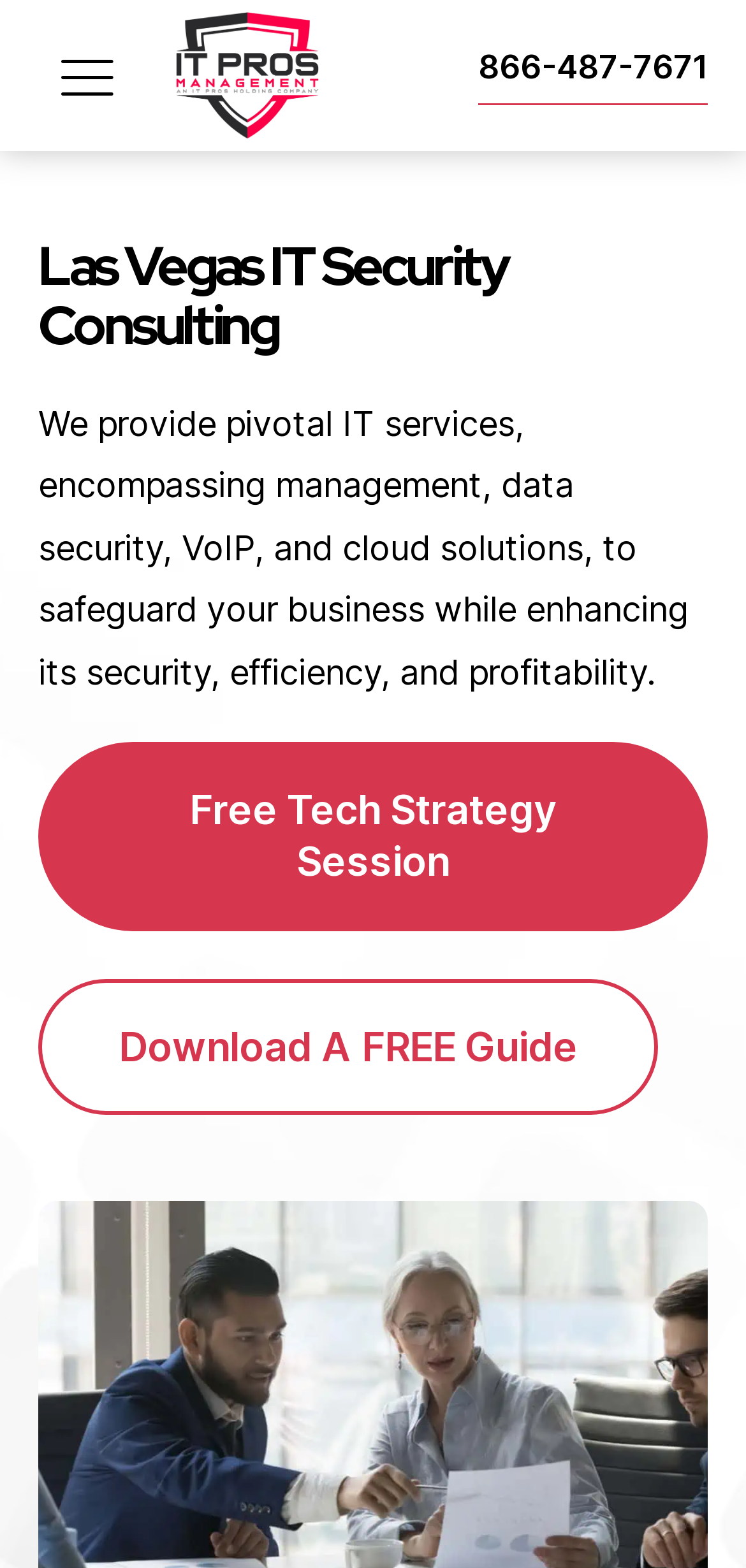From the webpage screenshot, identify the region described by Menu. Provide the bounding box coordinates as (top-left x, top-left y, bottom-right x, bottom-right y), with each value being a floating point number between 0 and 1.

[0.051, 0.017, 0.182, 0.079]